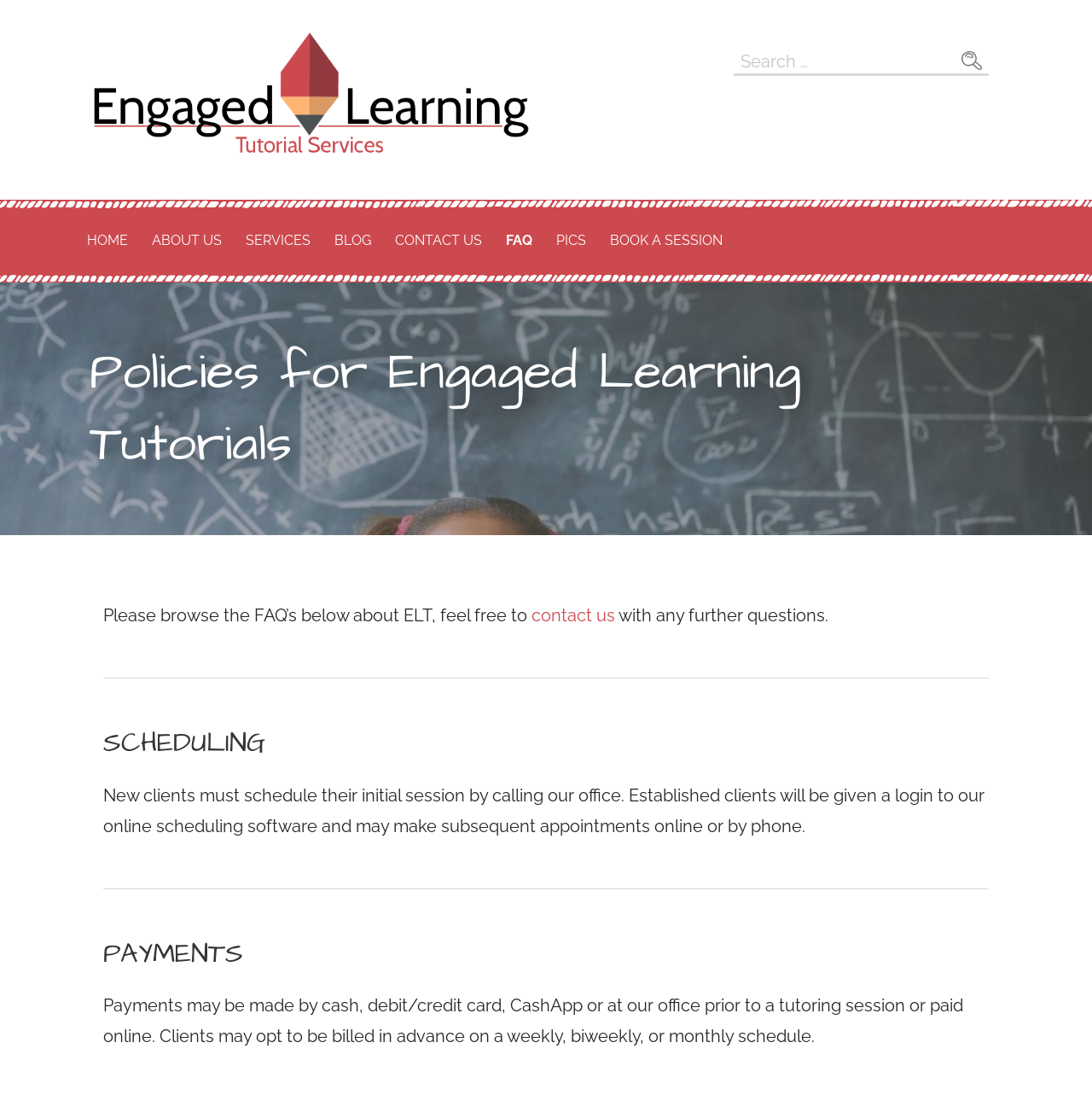Find the bounding box coordinates for the area that must be clicked to perform this action: "Book a session".

[0.549, 0.19, 0.671, 0.25]